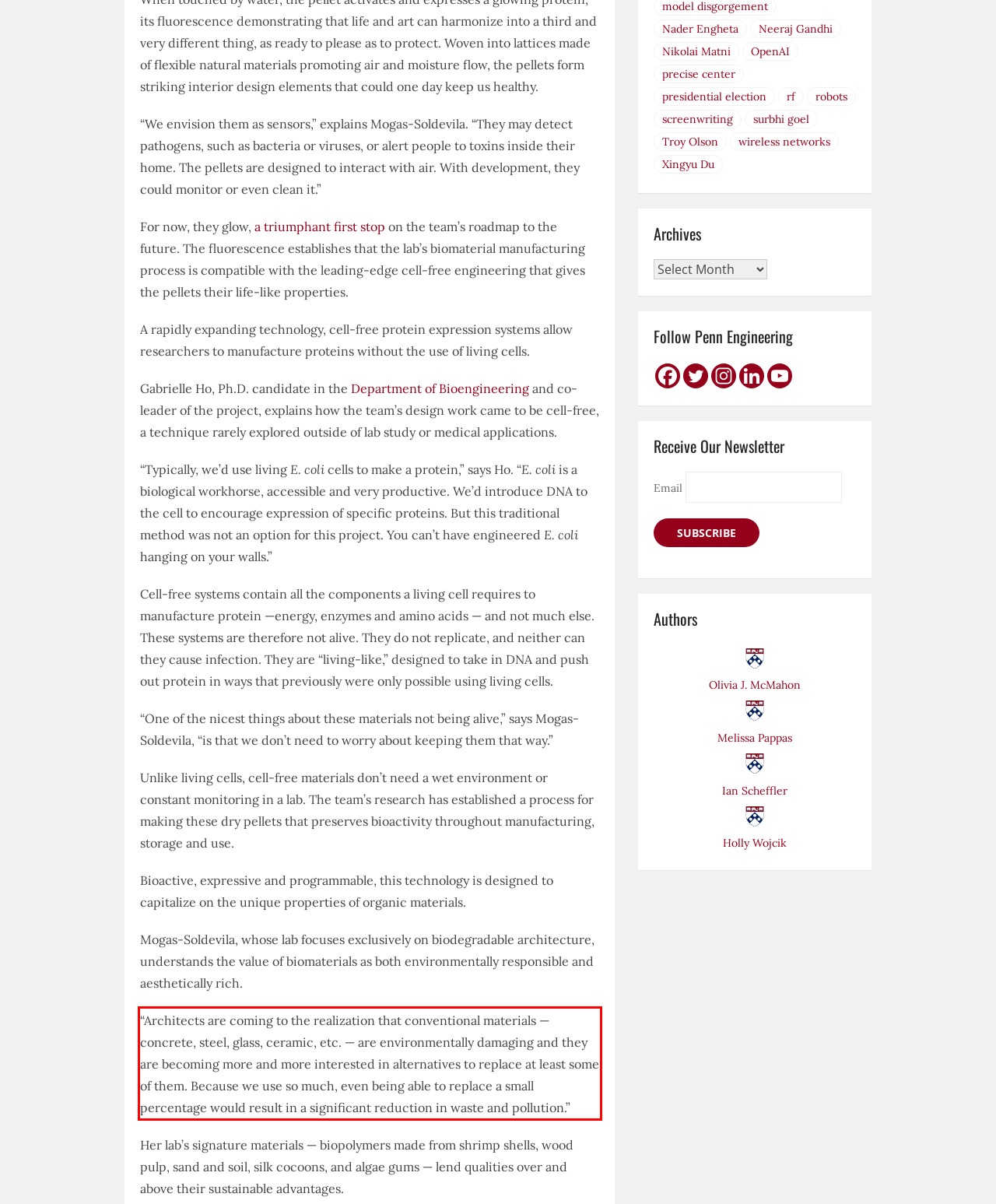Please perform OCR on the text within the red rectangle in the webpage screenshot and return the text content.

“Architects are coming to the realization that conventional materials — concrete, steel, glass, ceramic, etc. — are environmentally damaging and they are becoming more and more interested in alternatives to replace at least some of them. Because we use so much, even being able to replace a small percentage would result in a significant reduction in waste and pollution.”